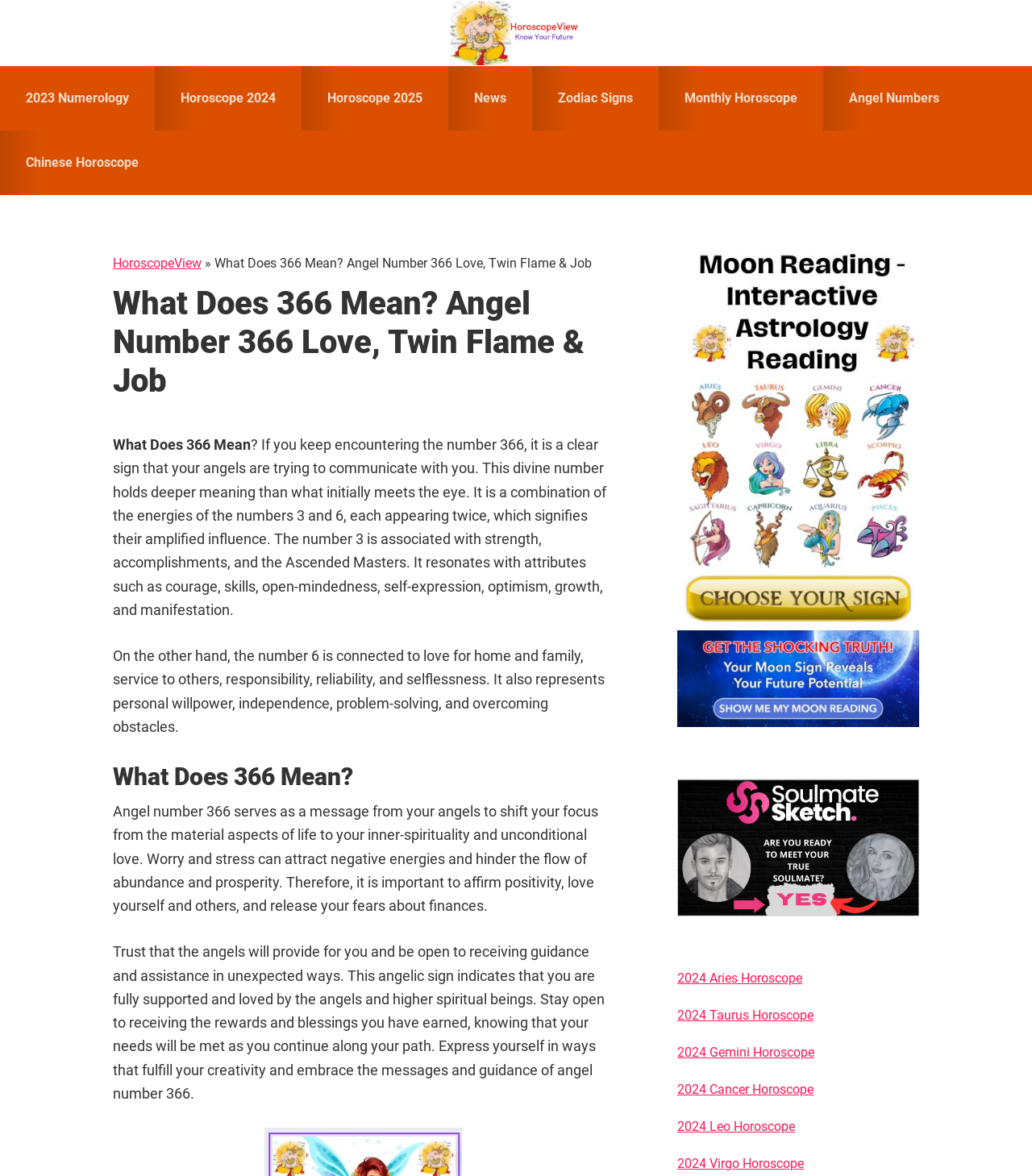Elaborate on the information and visuals displayed on the webpage.

This webpage is about the meaning of angel number 366, specifically its significance in love, twin flame, and job aspects. At the top, there are three links to skip to primary navigation, main content, and primary sidebar. Below these links, there is a navigation menu with several links to different horoscope-related topics, including 2023 numerology, horoscope 2024, and zodiac signs.

The main content of the page is divided into sections. The first section has a heading "What Does 366 Mean? Angel Number 366 Love, Twin Flame & Job" and a brief introduction to the significance of the number 366. This is followed by a detailed explanation of the number's meaning, which is a combination of the energies of the numbers 3 and 6. The text explains the attributes associated with each number, such as strength, accomplishments, and self-expression for number 3, and love for home and family, service to others, and responsibility for number 6.

The next section has a heading "What Does 366 Mean?" and provides guidance on how to interpret the angel number 366. It advises the reader to shift their focus from material aspects to inner spirituality and unconditional love, and to trust that the angels will provide for them.

On the right side of the page, there is a primary sidebar with several links to astrology-related topics, including moon reading, soulmate sketch, and horoscopes for different zodiac signs in 2024. Each link has an accompanying image.